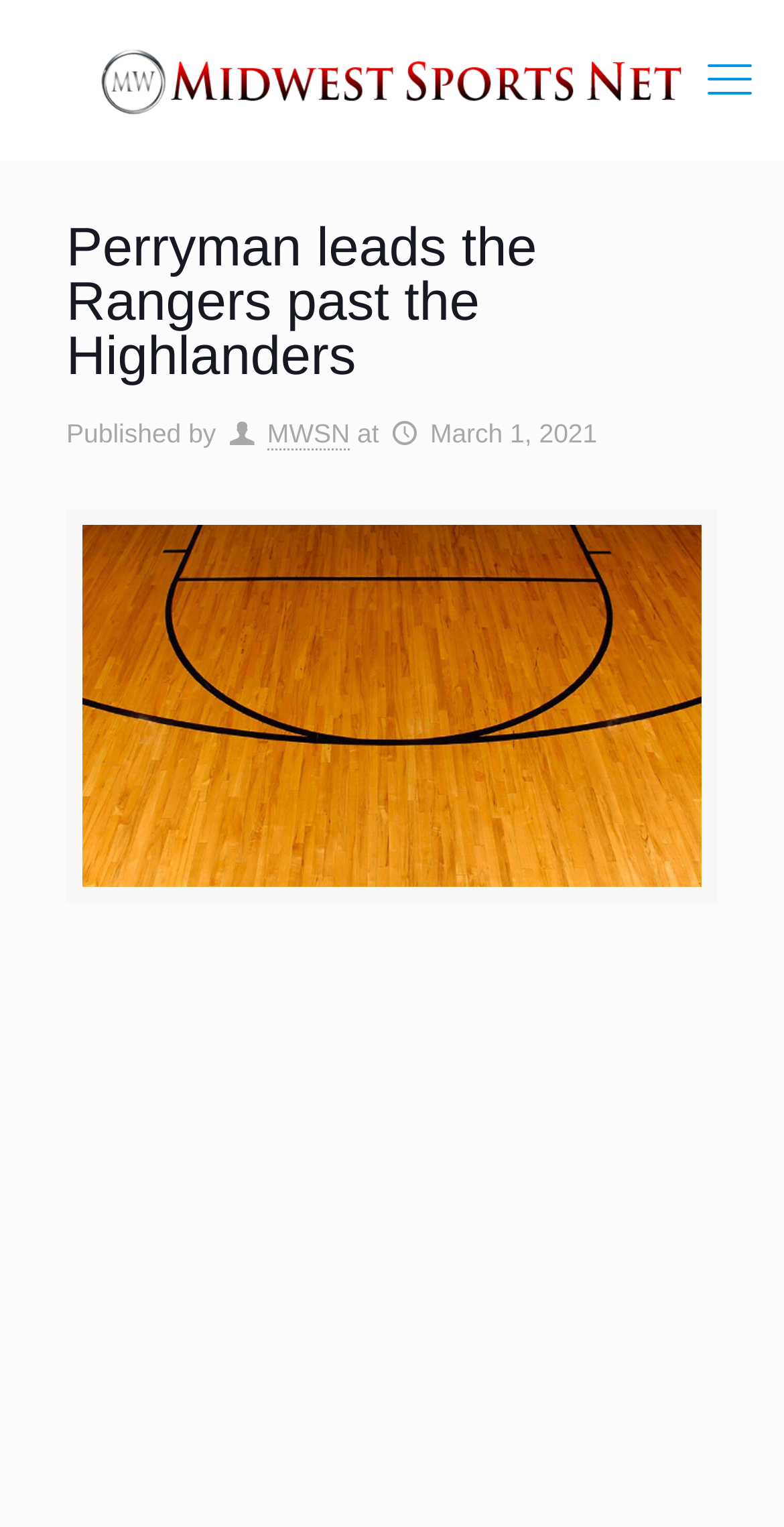Respond to the question below with a single word or phrase:
When was the article published?

March 1, 2021